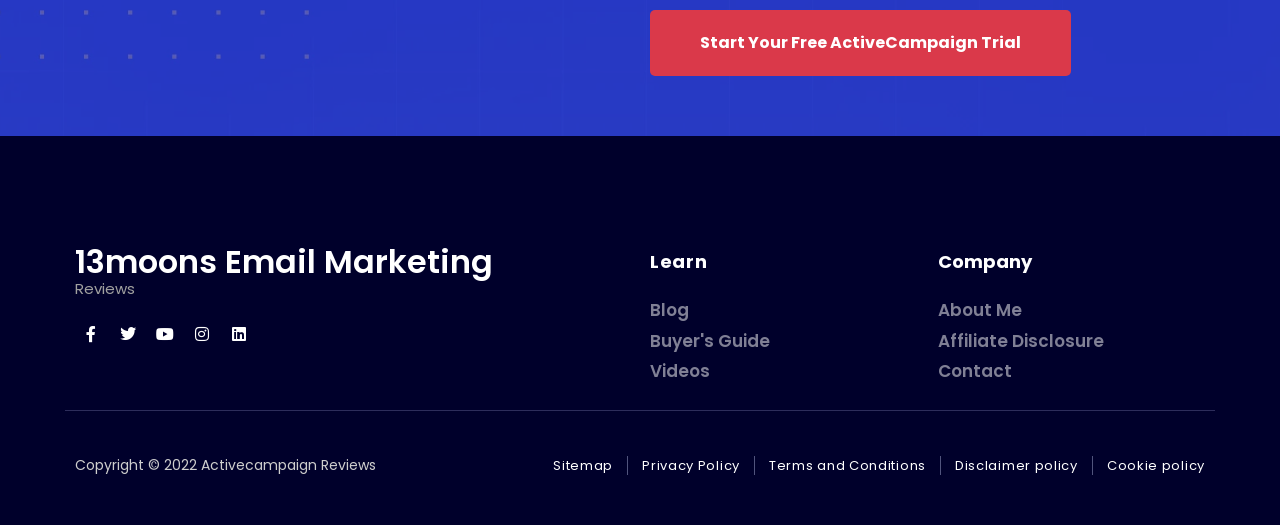What is the name of the company?
Look at the screenshot and provide an in-depth answer.

I found the answer by looking at the heading element with the text '13moons Email Marketing' and the copyright section with the text 'Copyright © 2022 Activecampaign Reviews', which indicates that the company name is Activecampaign.